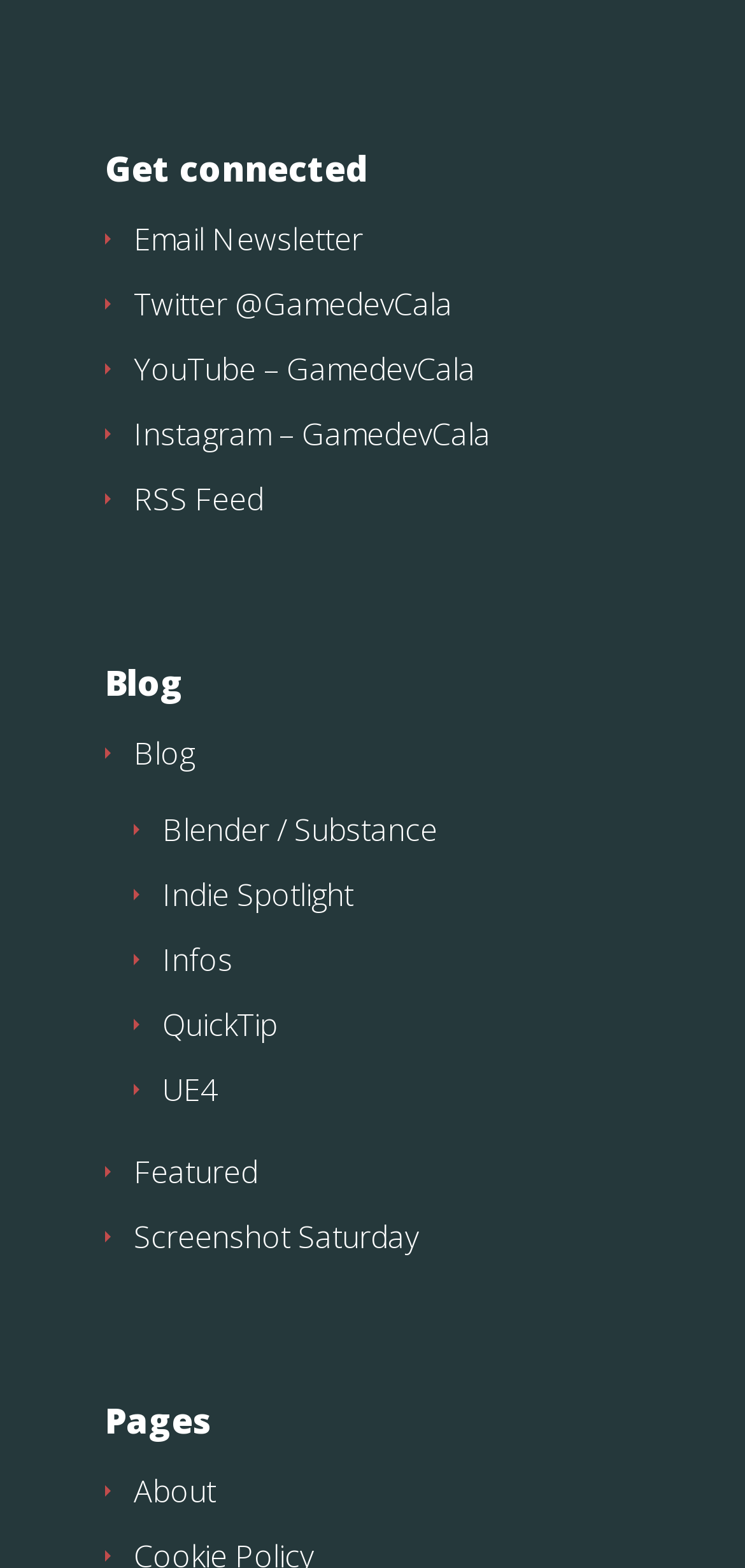Please locate the bounding box coordinates of the region I need to click to follow this instruction: "Read the Blog".

[0.179, 0.467, 0.262, 0.494]